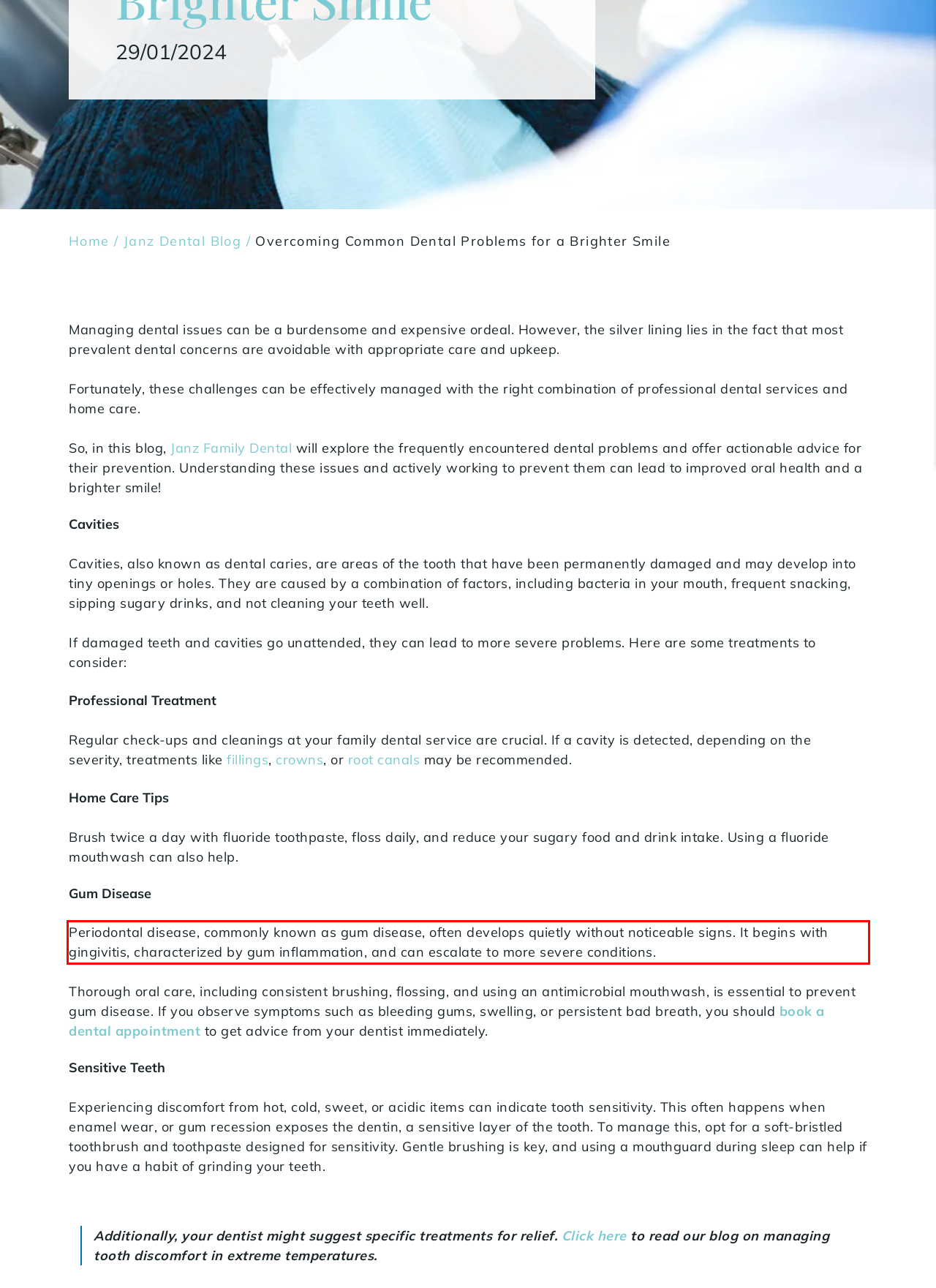You are provided with a screenshot of a webpage that includes a red bounding box. Extract and generate the text content found within the red bounding box.

Periodontal disease, commonly known as gum disease, often develops quietly without noticeable signs. It begins with gingivitis, characterized by gum inflammation, and can escalate to more severe conditions.